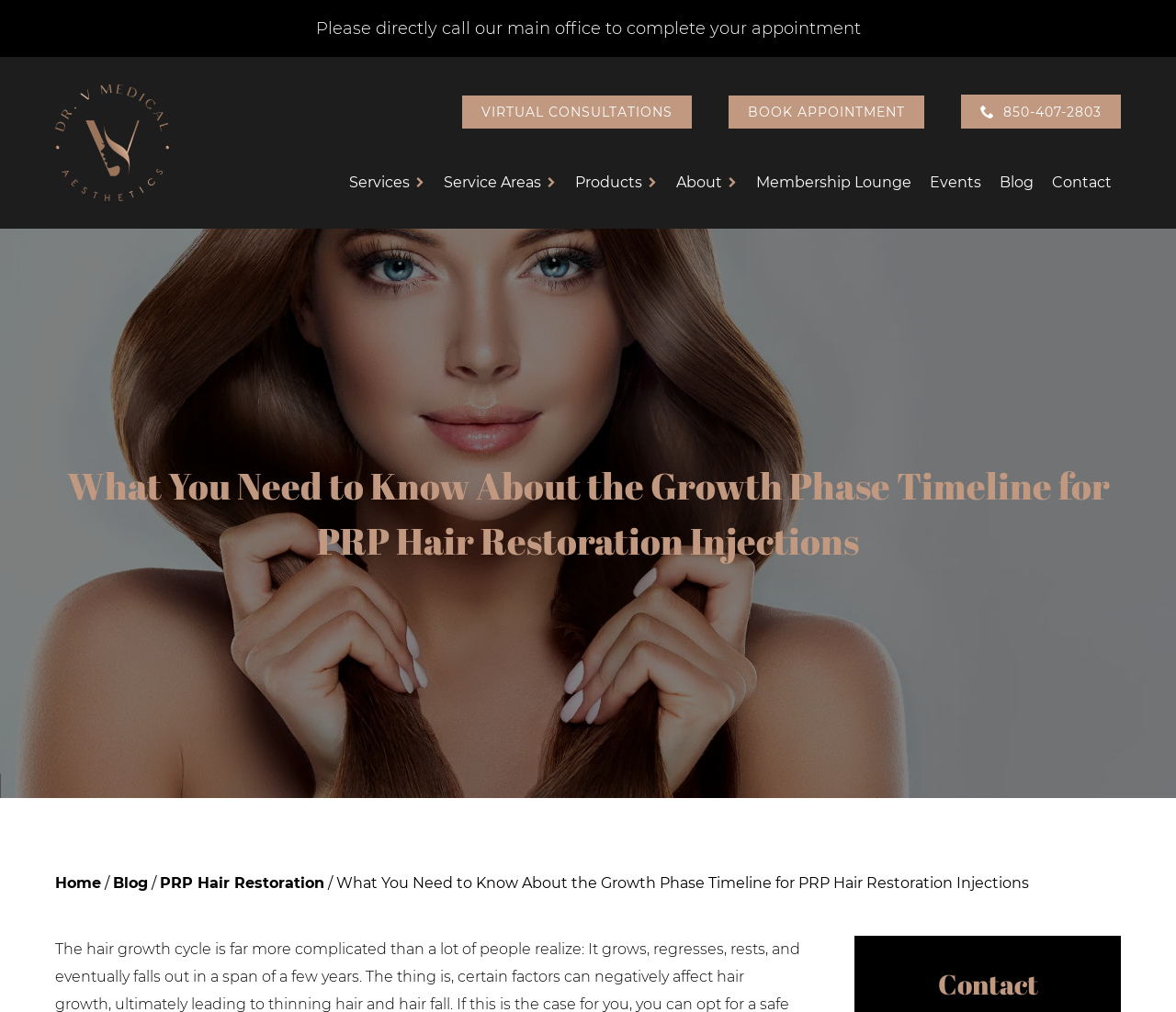Can you find and provide the title of the webpage?

What You Need to Know About the Growth Phase Timeline for PRP Hair Restoration Injections